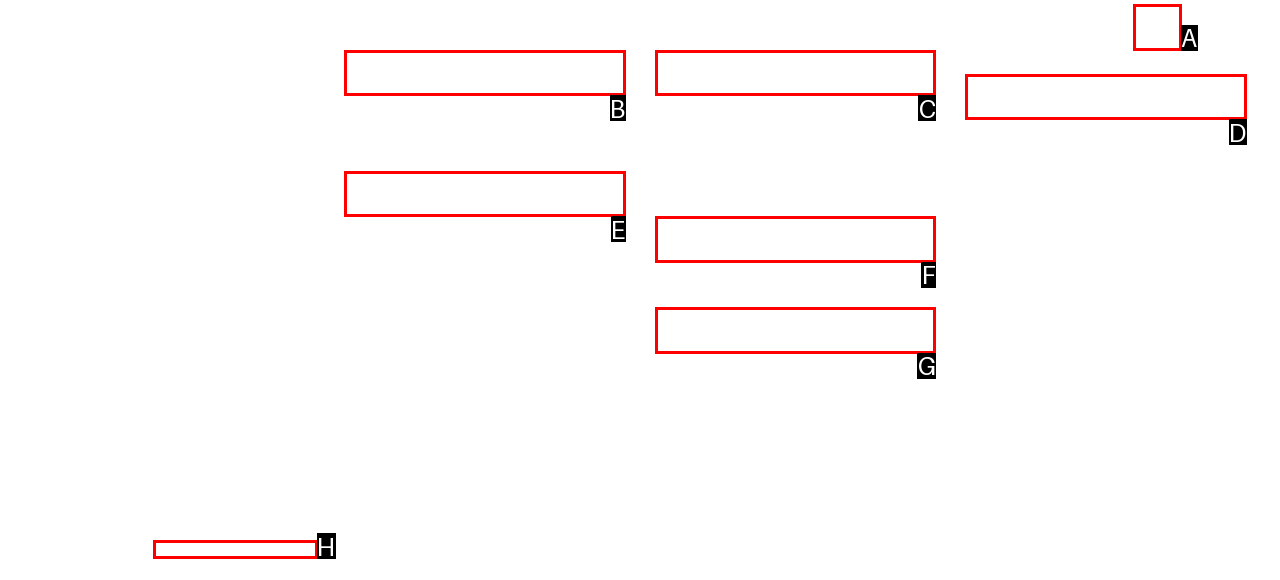Pick the option that corresponds to: Feedback and complaints
Provide the letter of the correct choice.

C